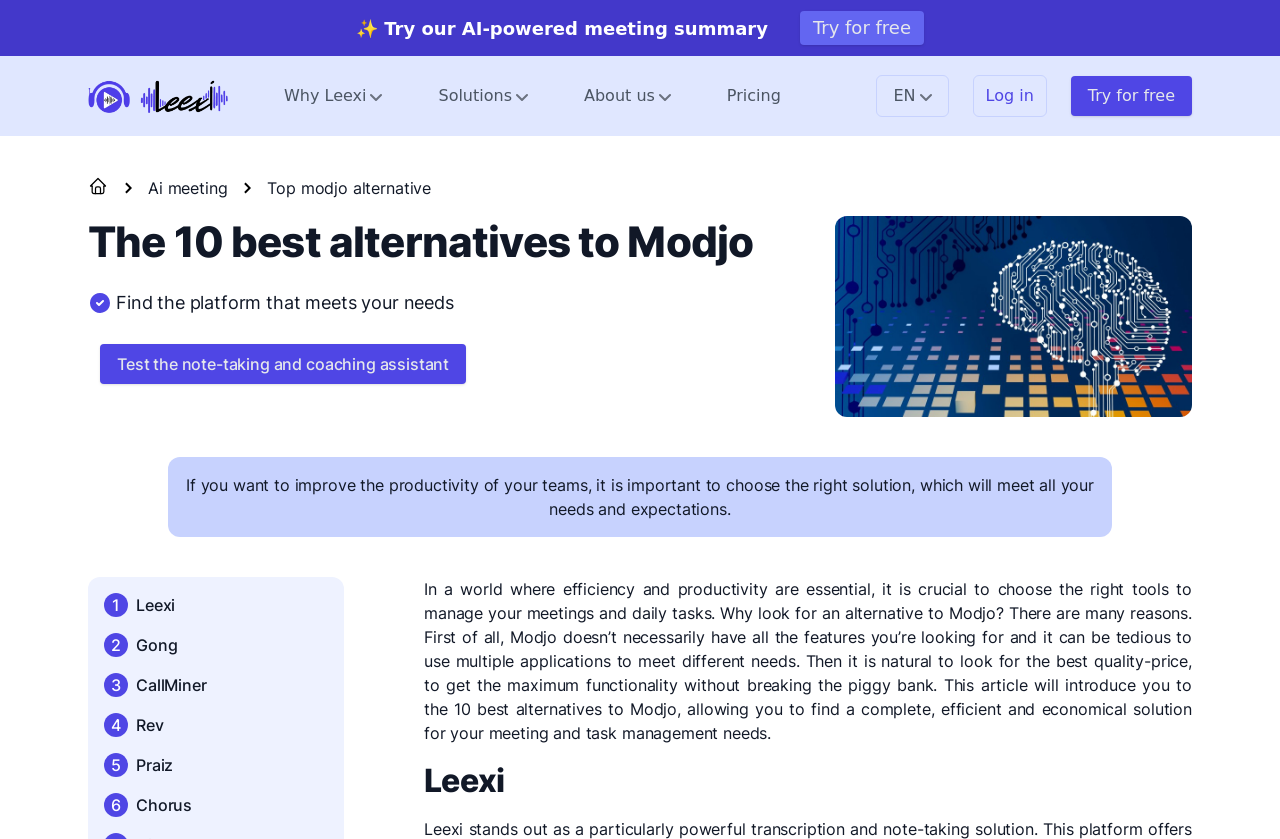How many alternatives to Modjo are listed on this webpage?
Please look at the screenshot and answer using one word or phrase.

10